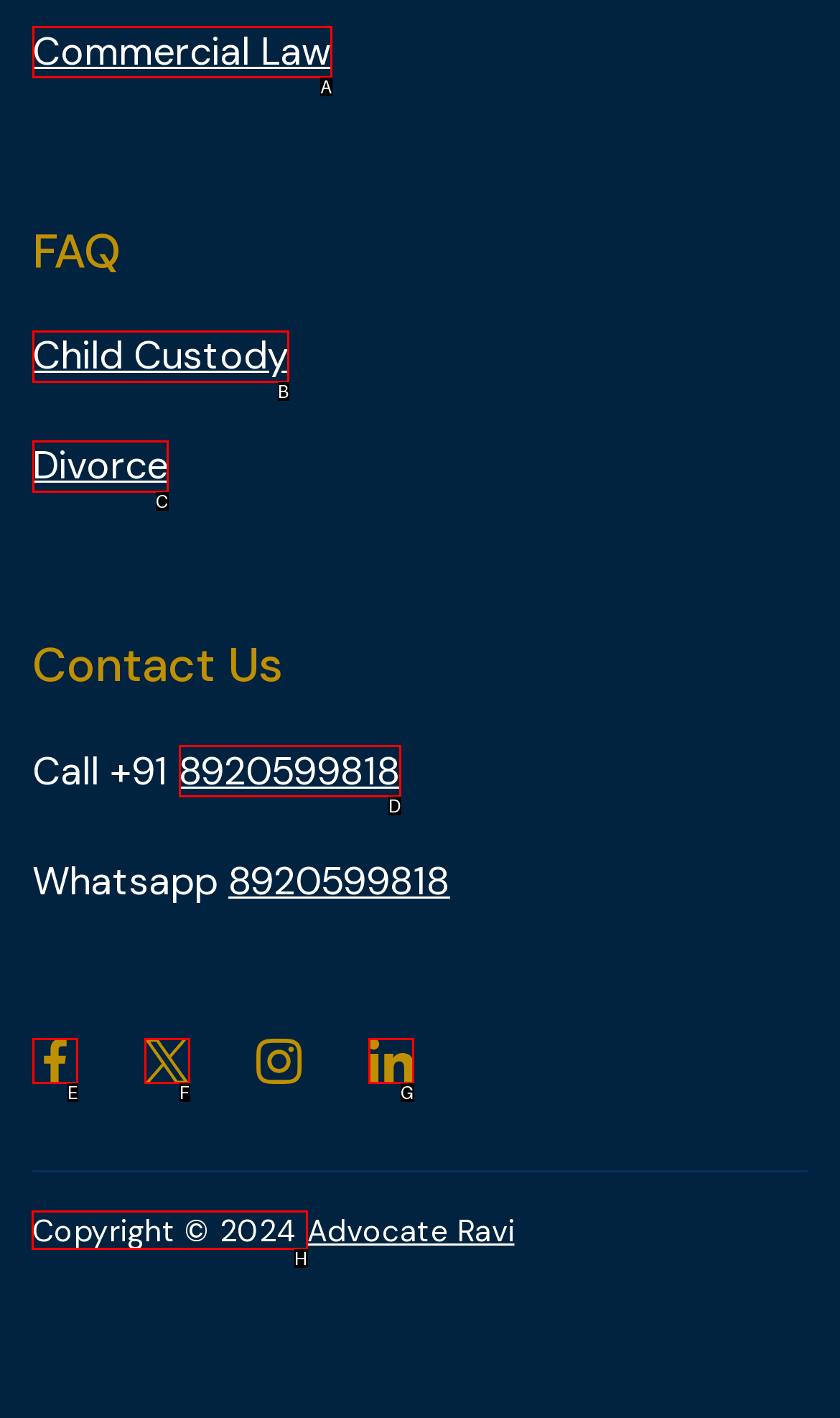Identify which lettered option completes the task: Click the 'tool' link. Provide the letter of the correct choice.

None